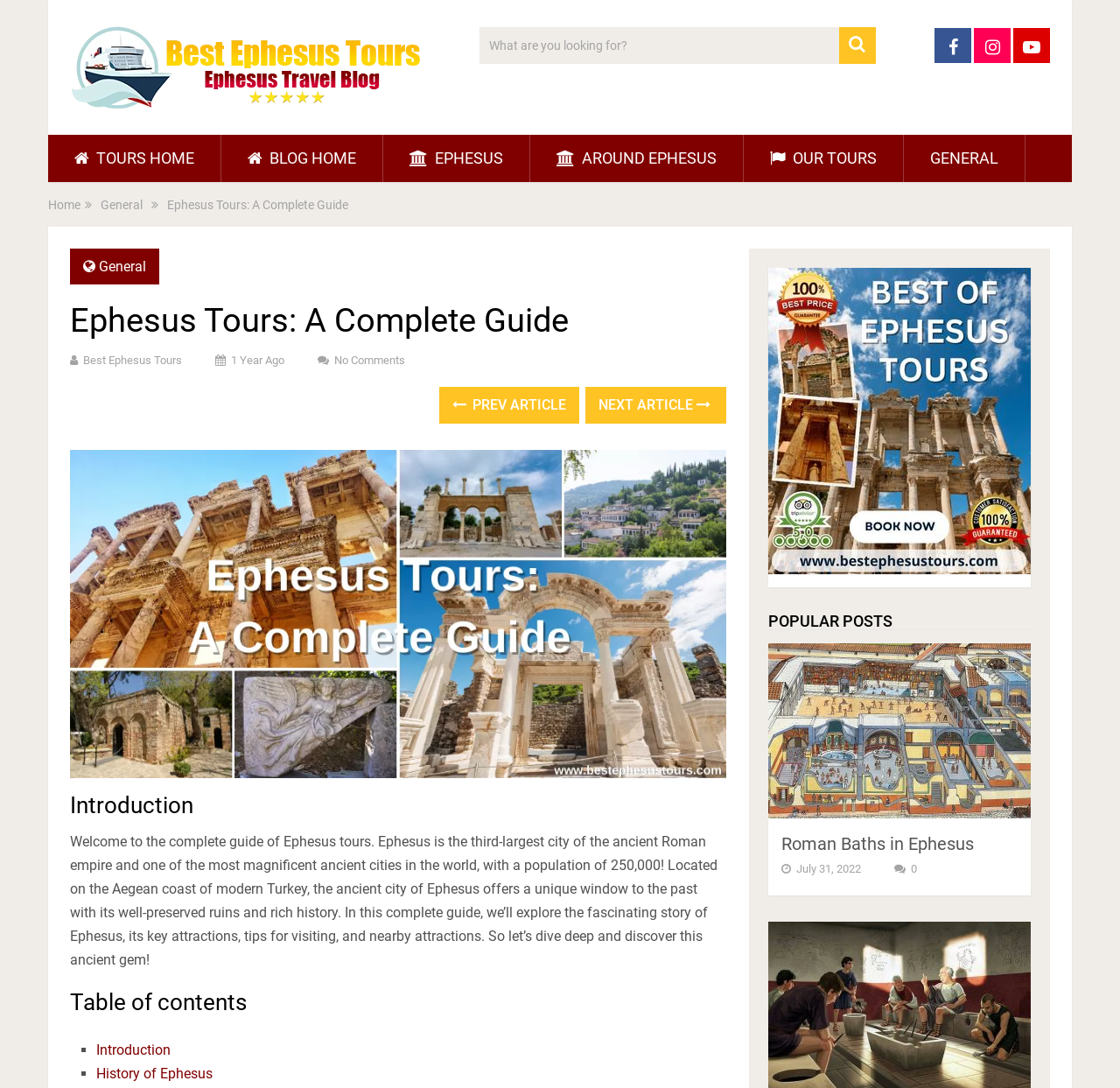Please give the bounding box coordinates of the area that should be clicked to fulfill the following instruction: "Click on the next article". The coordinates should be in the format of four float numbers from 0 to 1, i.e., [left, top, right, bottom].

[0.523, 0.356, 0.649, 0.389]